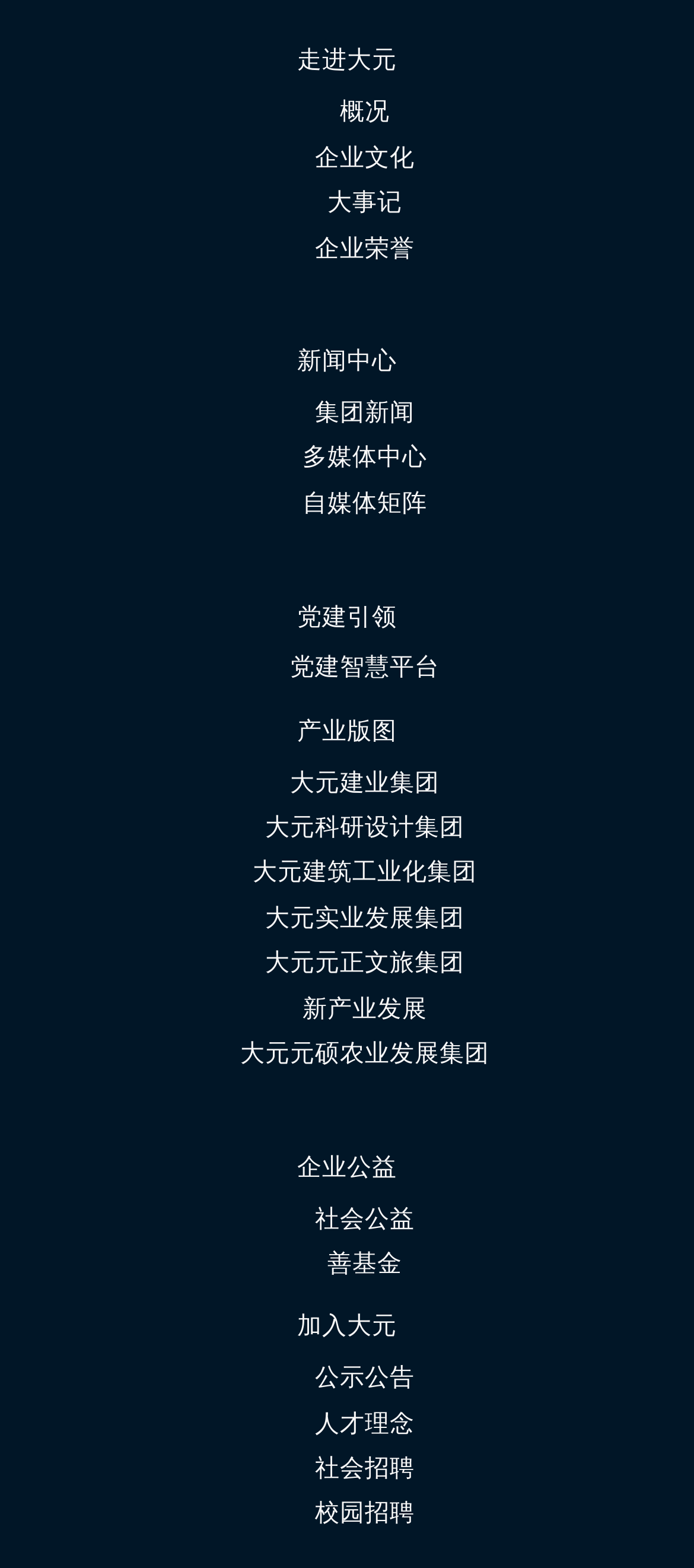Bounding box coordinates are specified in the format (top-left x, top-left y, bottom-right x, bottom-right y). All values are floating point numbers bounded between 0 and 1. Please provide the bounding box coordinate of the region this sentence describes: 新闻中心

[0.428, 0.221, 0.572, 0.239]